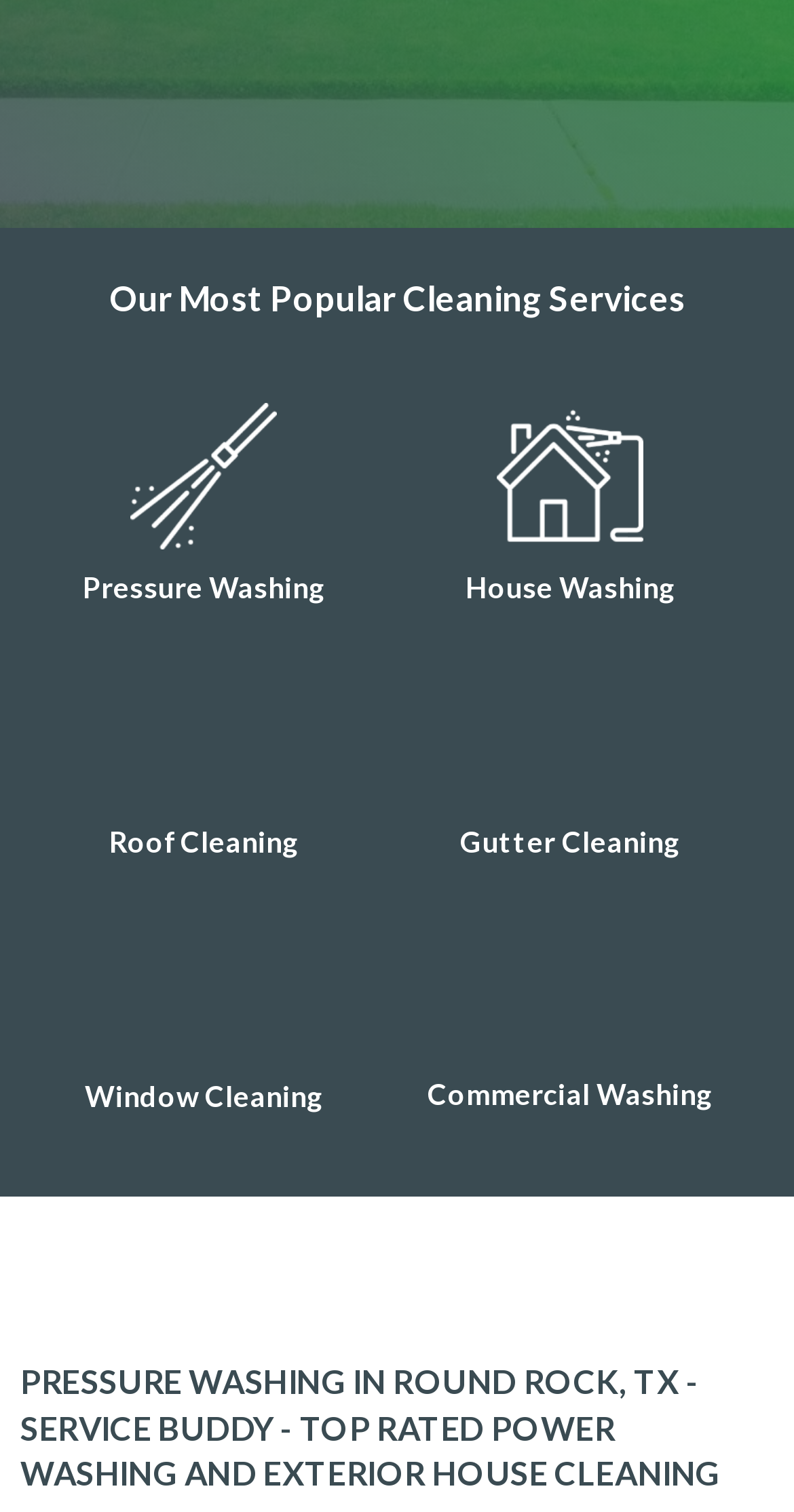Please identify the bounding box coordinates of the region to click in order to complete the task: "Click on Pressure Washing". The coordinates must be four float numbers between 0 and 1, specified as [left, top, right, bottom].

[0.104, 0.376, 0.409, 0.399]